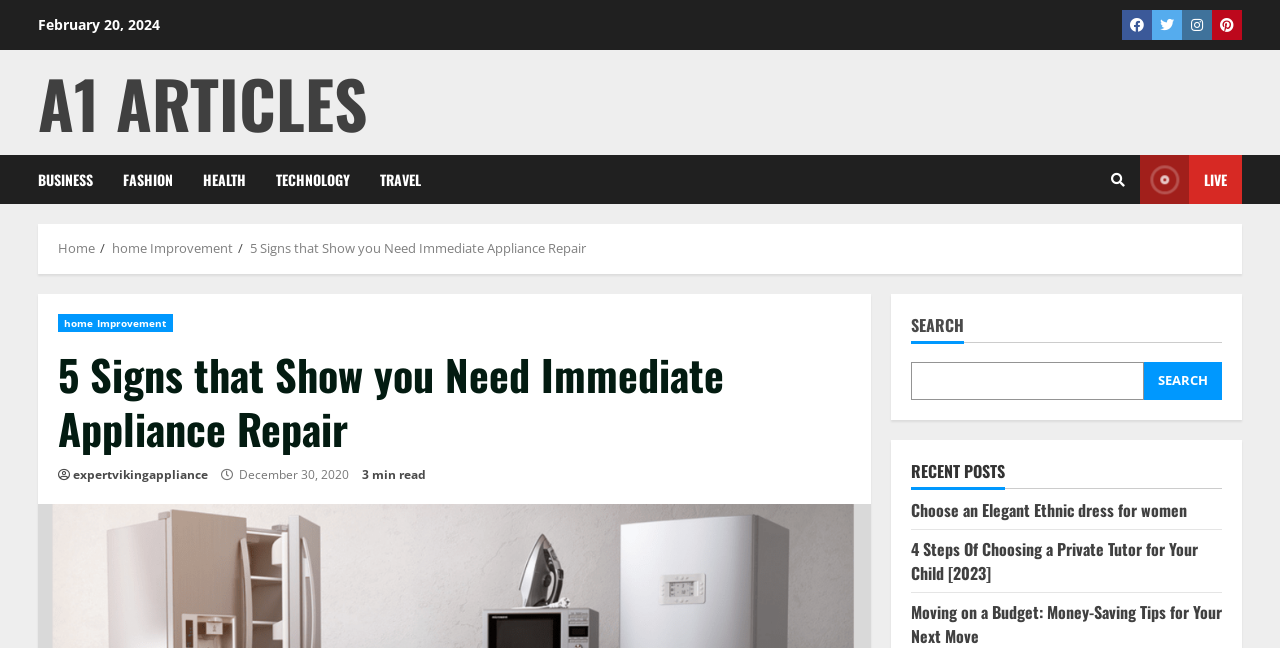Describe in detail what you see on the webpage.

This webpage is about an article titled "5 Signs that Show you Need Immediate Appliance Repair". At the top left, there is a date "February 20, 2024". On the top right, there are social media links to Facebook, Twitter, Instagram, and Pinterest. Below the date, there are links to different categories such as "A1 ARTICLES", "BUSINESS", "FASHION", "HEALTH", "TECHNOLOGY", and "TRAVEL". 

To the right of these categories, there is a search bar with a "Search" button. Above the search bar, there is a breadcrumb navigation menu showing the path "Home" > "Home Improvement" > "5 Signs that Show you Need Immediate Appliance Repair". 

The main article title "5 Signs that Show you Need Immediate Appliance Repair" is displayed prominently in the middle of the page. Below the title, there is a link to "home Improvement" and a link to the author "expertvikingappliance". The article's publication date "December 30, 2020" and reading time "3 min read" are also displayed.

On the right side of the page, there is a section titled "RECENT POSTS" with three links to recent articles: "Choose an Elegant Ethnic dress for women", "4 Steps Of Choosing a Private Tutor for Your Child [2023]", and "Moving on a Budget: Money-Saving Tips for Your Next Move".